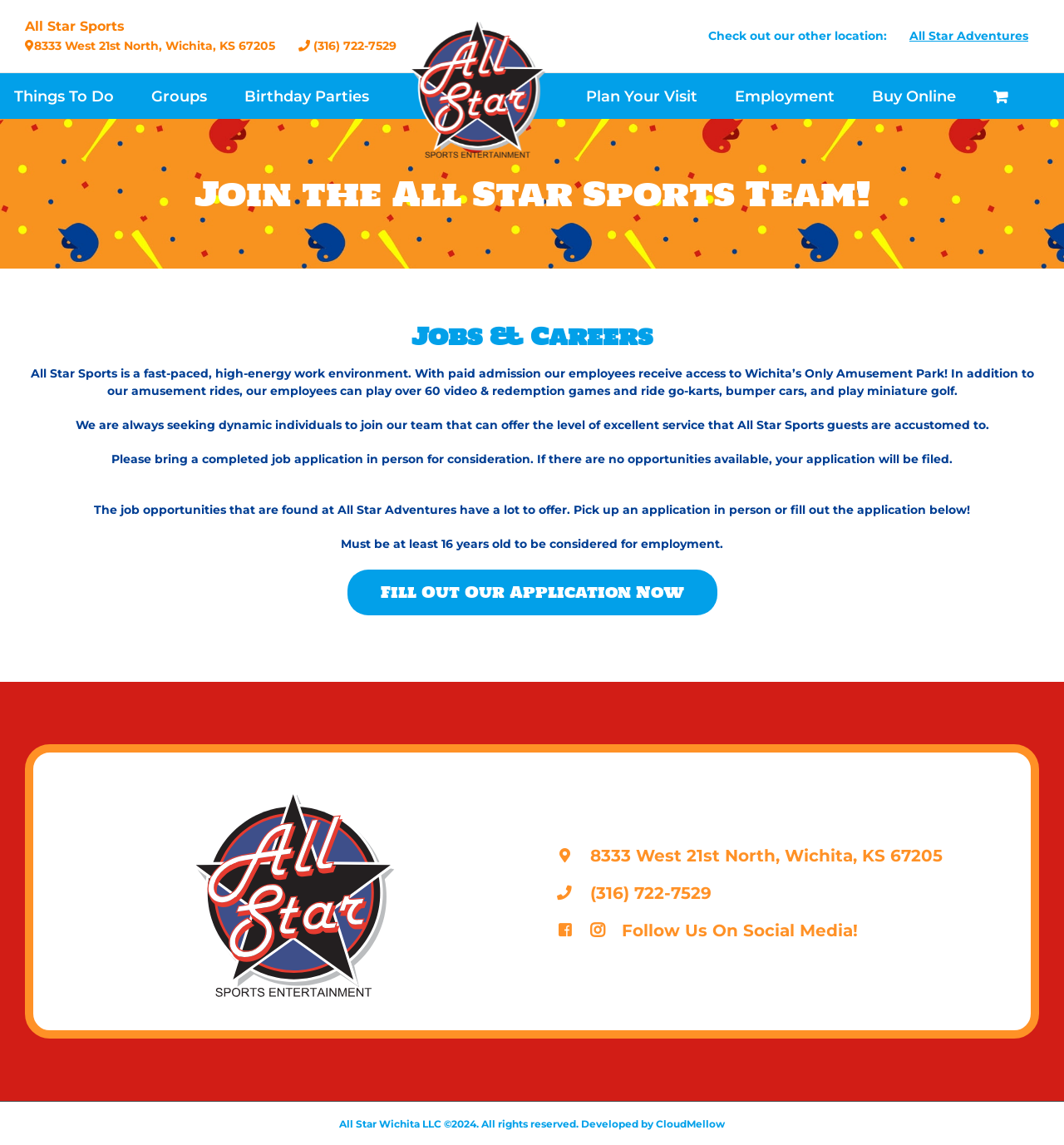What is the address of All Star Sports?
Look at the image and provide a short answer using one word or a phrase.

8333 West 21st North, Wichita, KS 67205